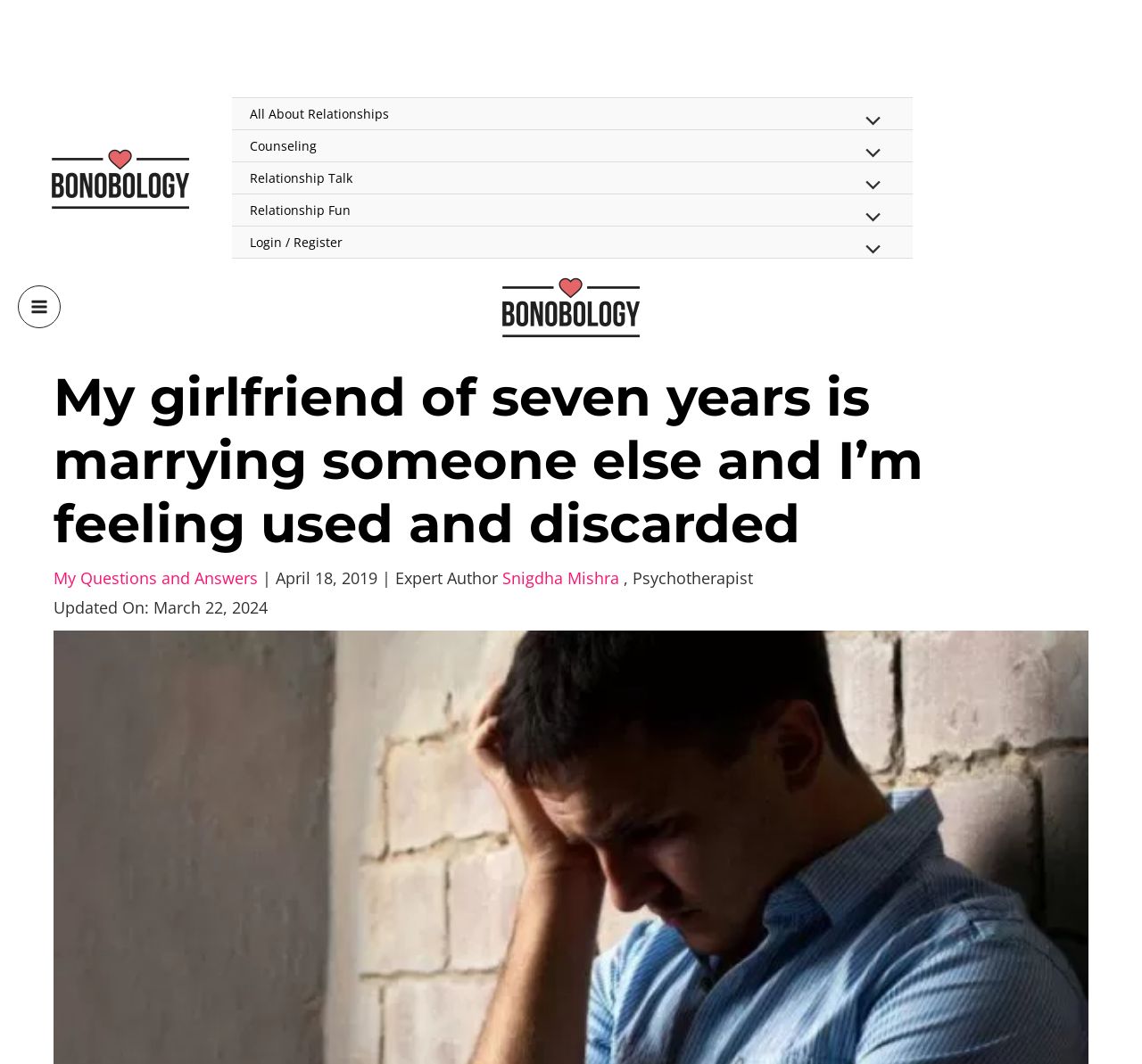Locate the bounding box coordinates of the item that should be clicked to fulfill the instruction: "Click on the 'My Questions and Answers' link".

[0.047, 0.533, 0.226, 0.553]